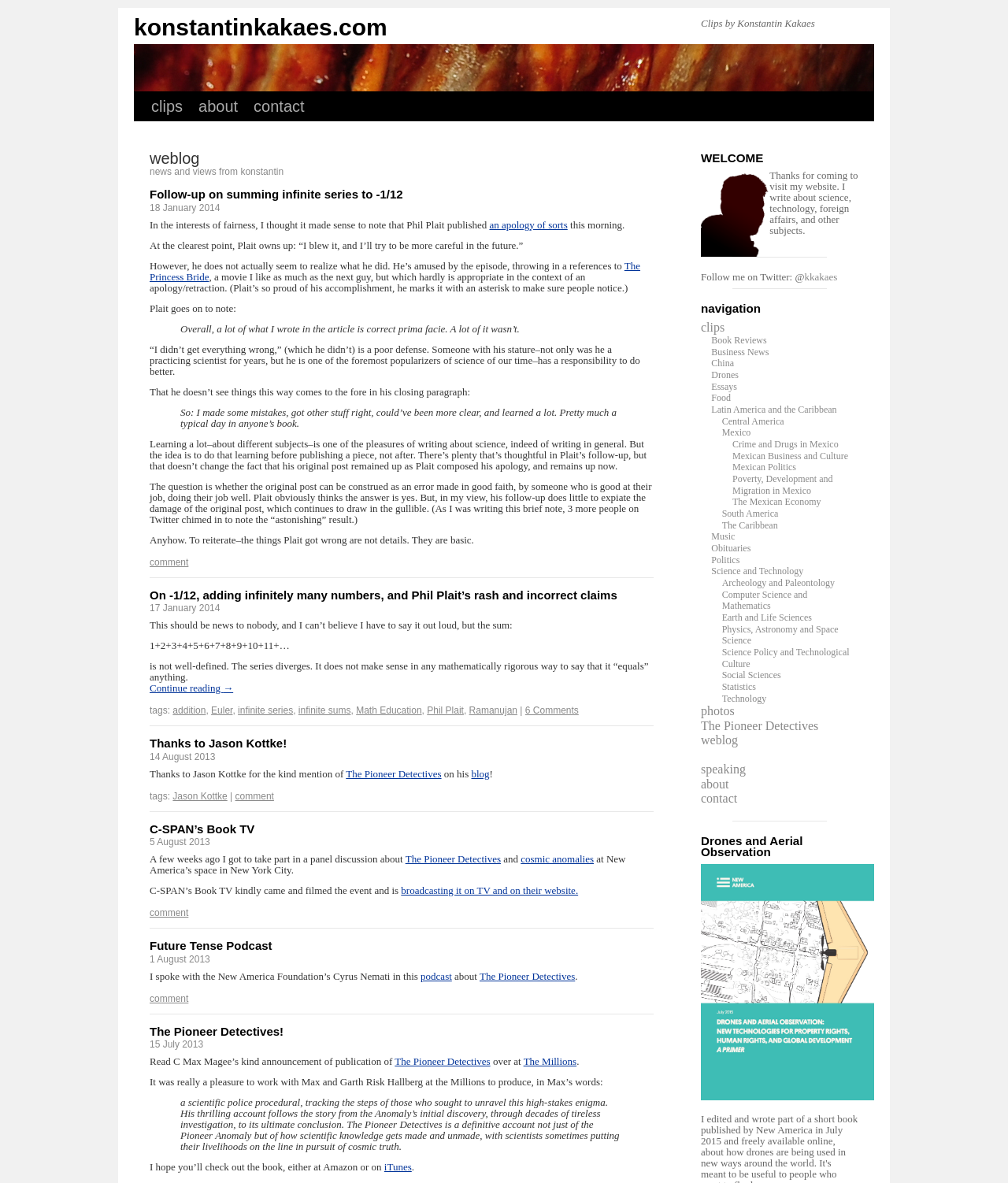Please determine the bounding box coordinates of the element's region to click in order to carry out the following instruction: "read the blog post 'Follow-up on summing infinite series to -1/12'". The coordinates should be four float numbers between 0 and 1, i.e., [left, top, right, bottom].

[0.148, 0.158, 0.4, 0.17]